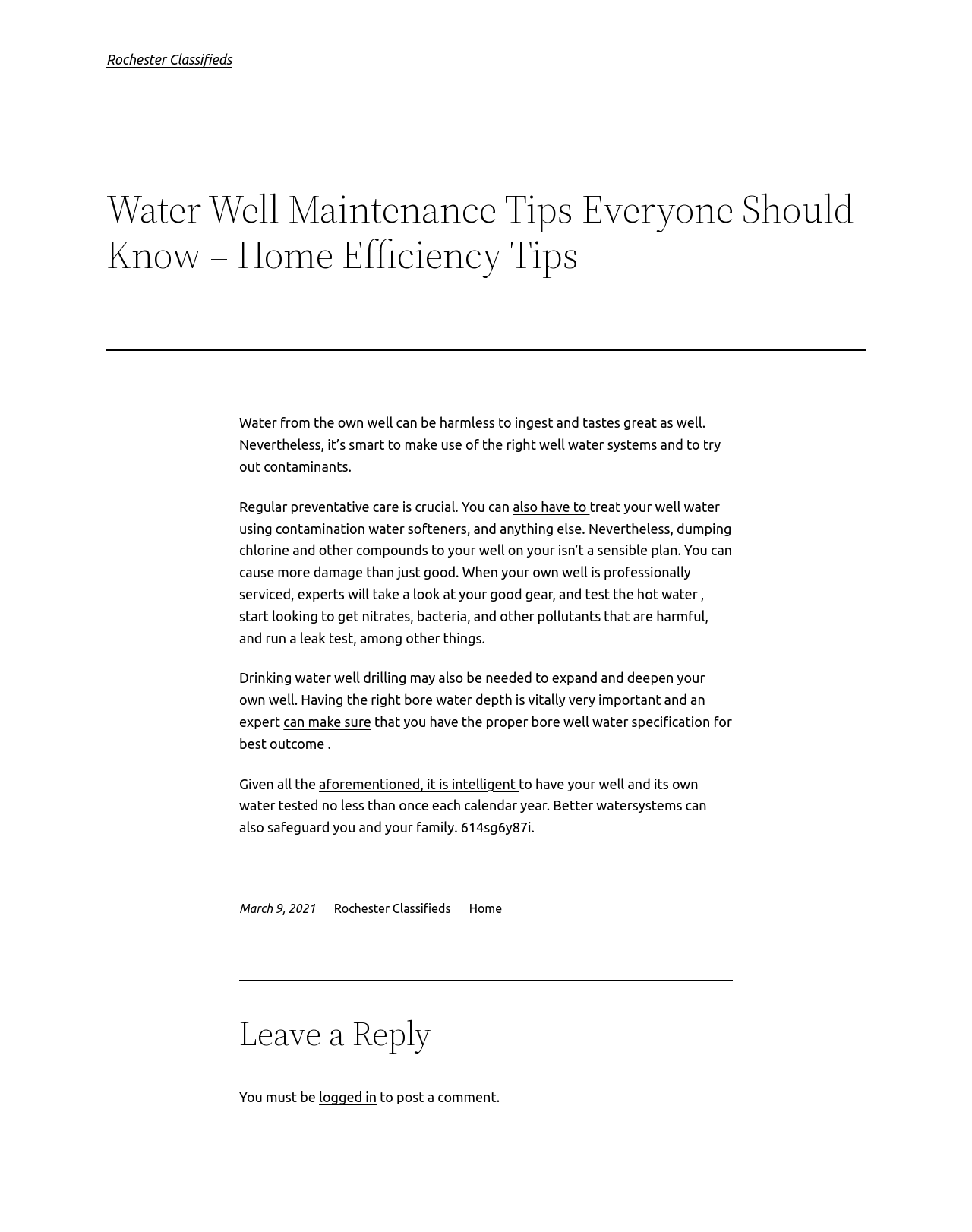Find the coordinates for the bounding box of the element with this description: "can make sure".

[0.292, 0.58, 0.382, 0.592]